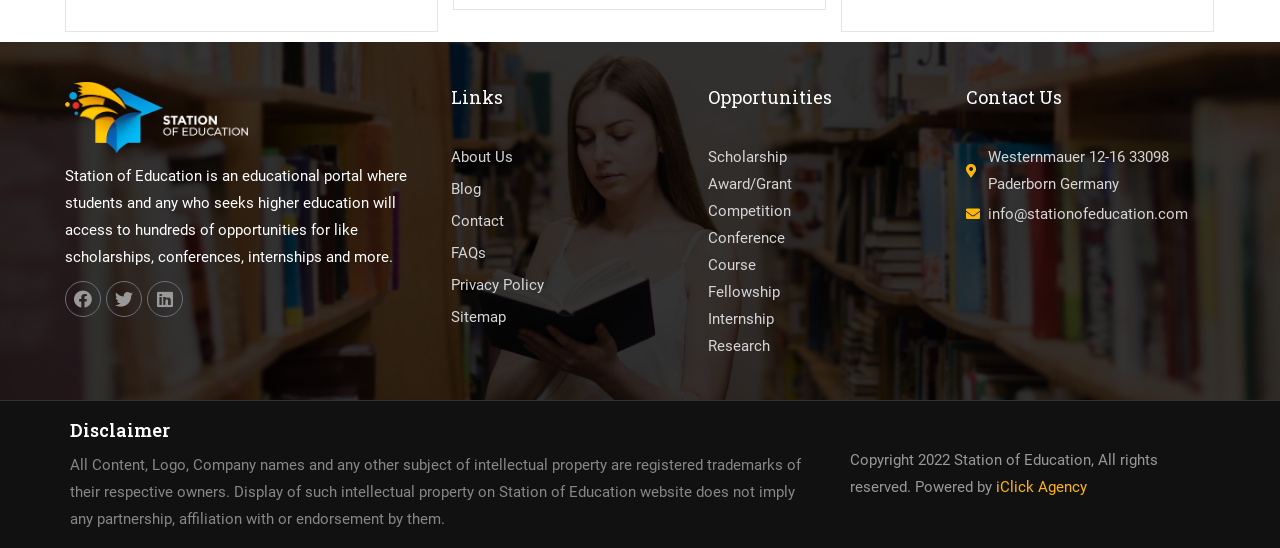Determine the bounding box for the described UI element: "Blog".

[0.352, 0.328, 0.376, 0.361]